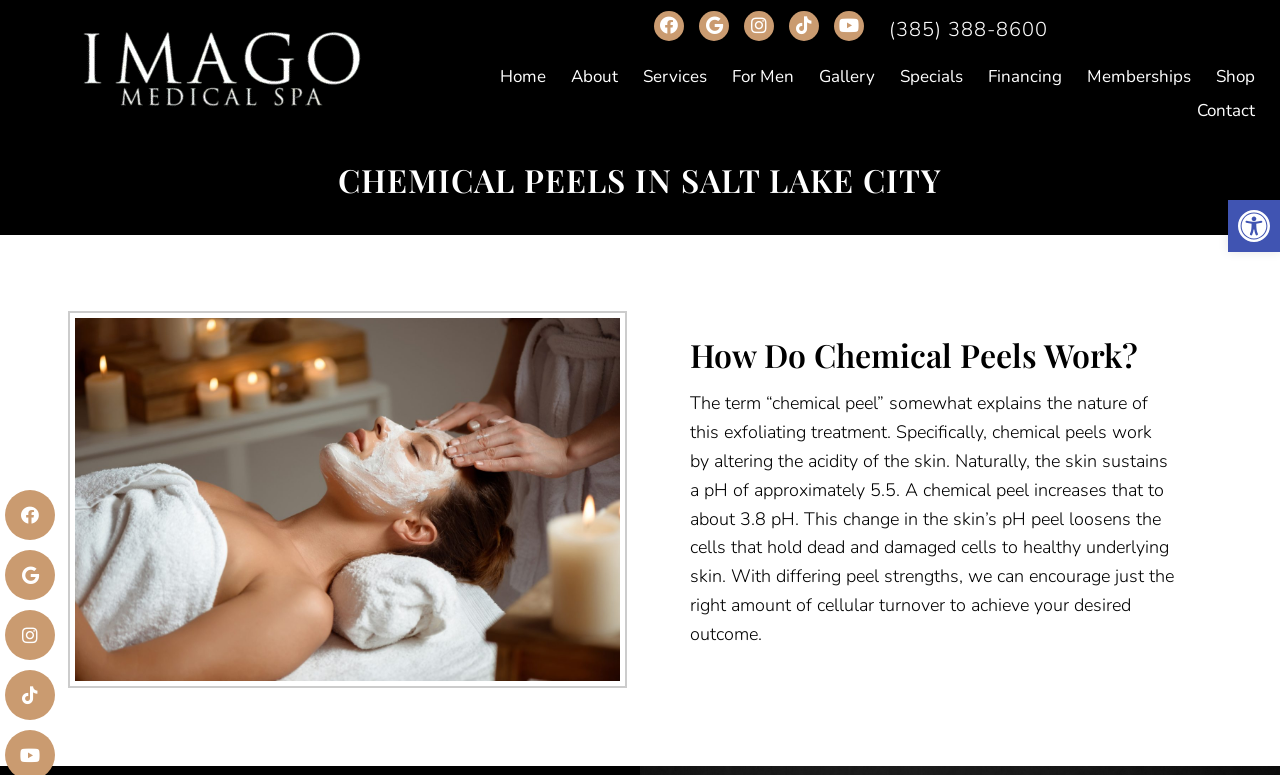Determine which piece of text is the heading of the webpage and provide it.

CHEMICAL PEELS IN SALT LAKE CITY